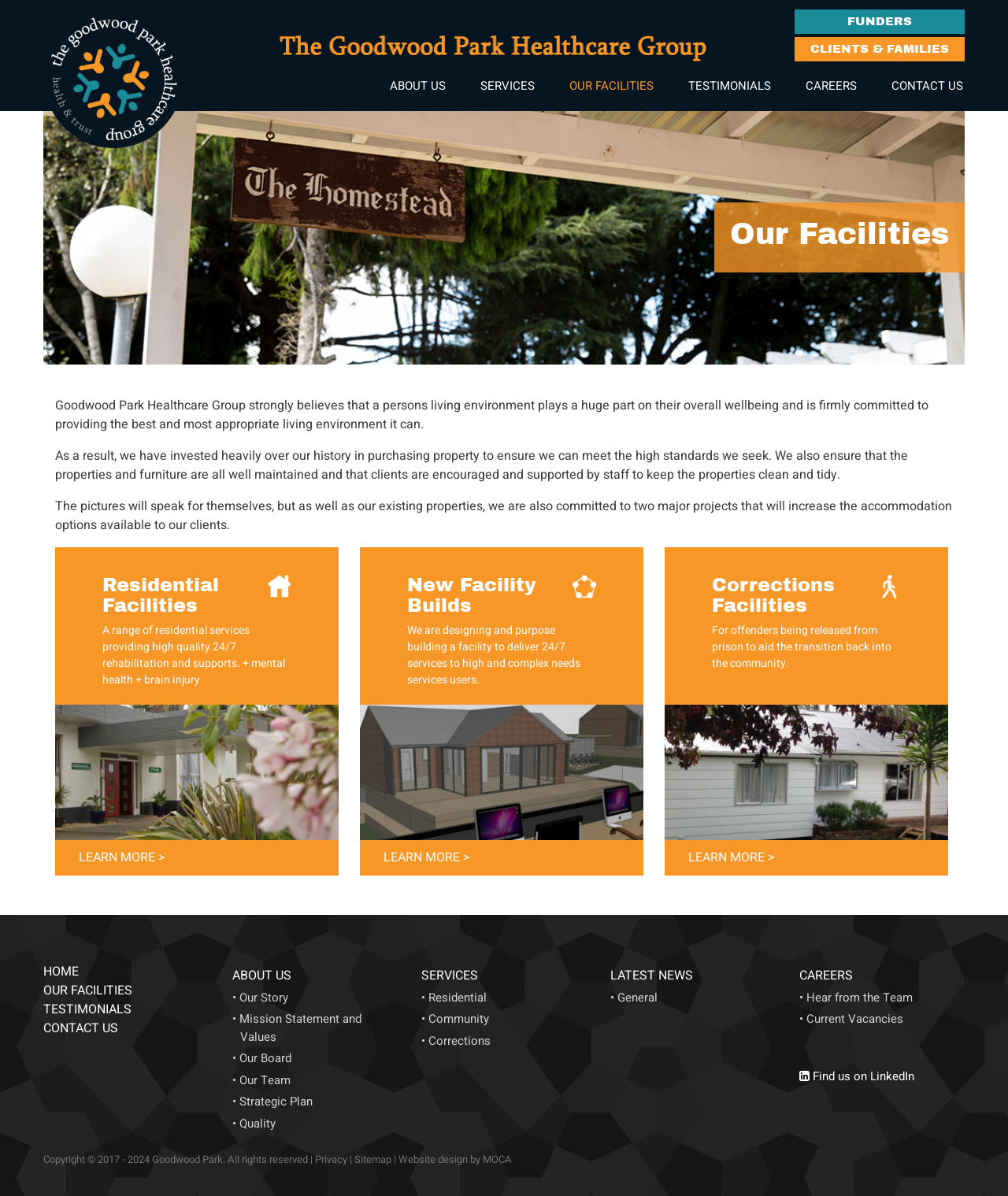With reference to the screenshot, provide a detailed response to the question below:
What is the purpose of the new facility builds?

According to the webpage, the new facility builds are designed to deliver 24/7 services to high and complex needs services users, as mentioned in the 'New Facility Builds' section.